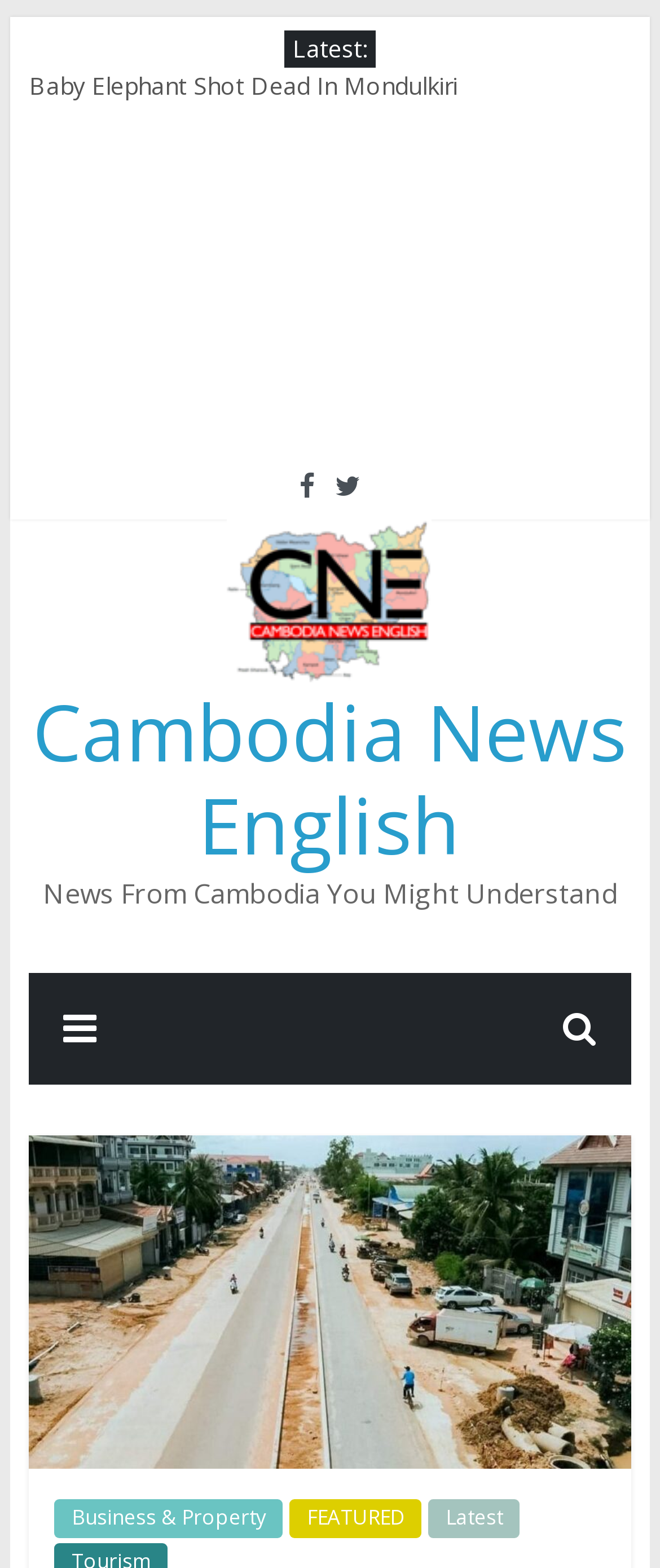Locate the bounding box coordinates of the area you need to click to fulfill this instruction: 'Read the latest news'. The coordinates must be in the form of four float numbers ranging from 0 to 1: [left, top, right, bottom].

[0.444, 0.021, 0.556, 0.041]